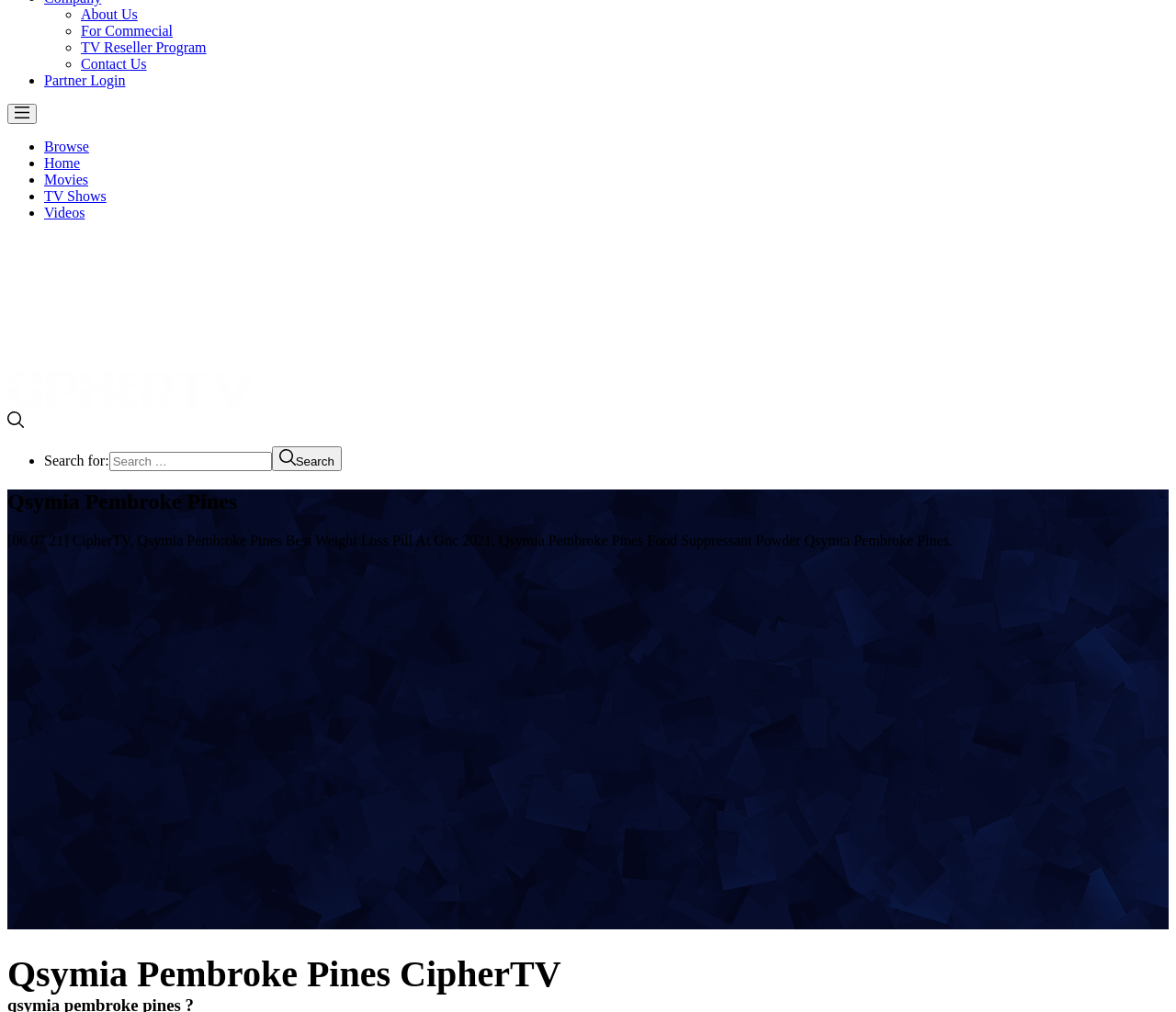Identify the bounding box of the UI element that matches this description: "For Commecial".

[0.069, 0.023, 0.147, 0.038]